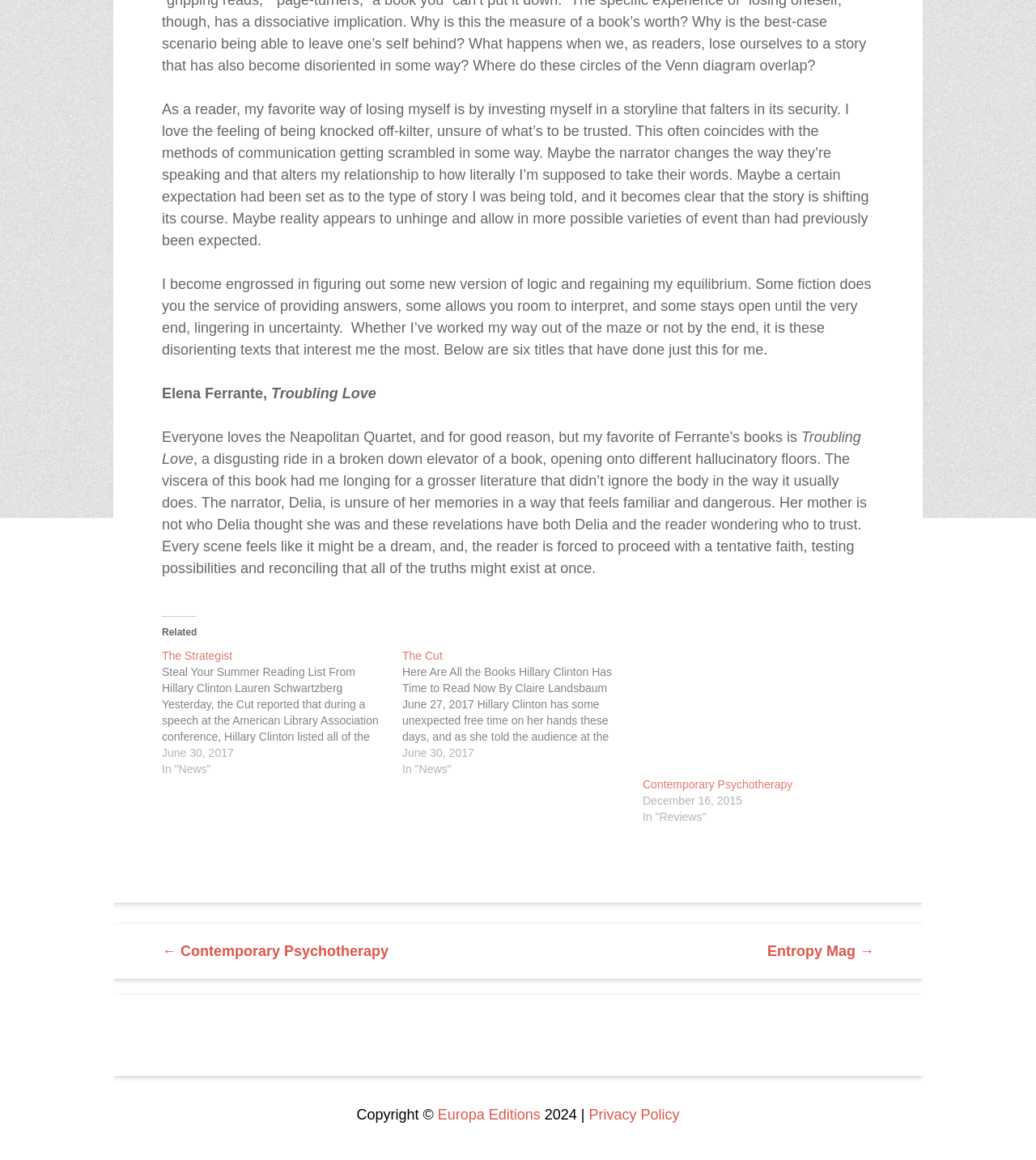Identify the bounding box coordinates for the UI element described as follows: Privacy Policy. Use the format (top-left x, top-left y, bottom-right x, bottom-right y) and ensure all values are floating point numbers between 0 and 1.

[0.568, 0.954, 0.656, 0.968]